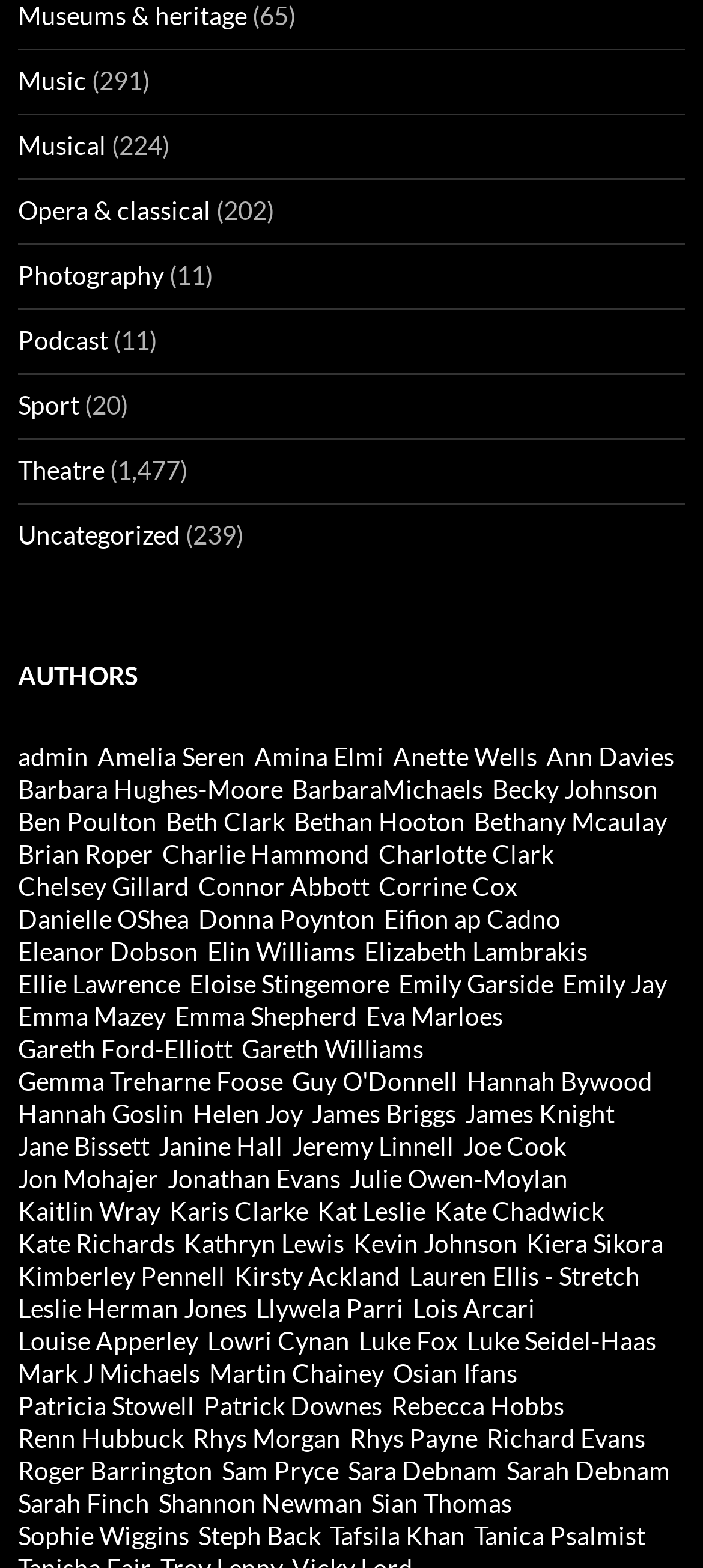Locate the bounding box coordinates of the element that needs to be clicked to carry out the instruction: "Click on Music". The coordinates should be given as four float numbers ranging from 0 to 1, i.e., [left, top, right, bottom].

[0.026, 0.041, 0.123, 0.06]